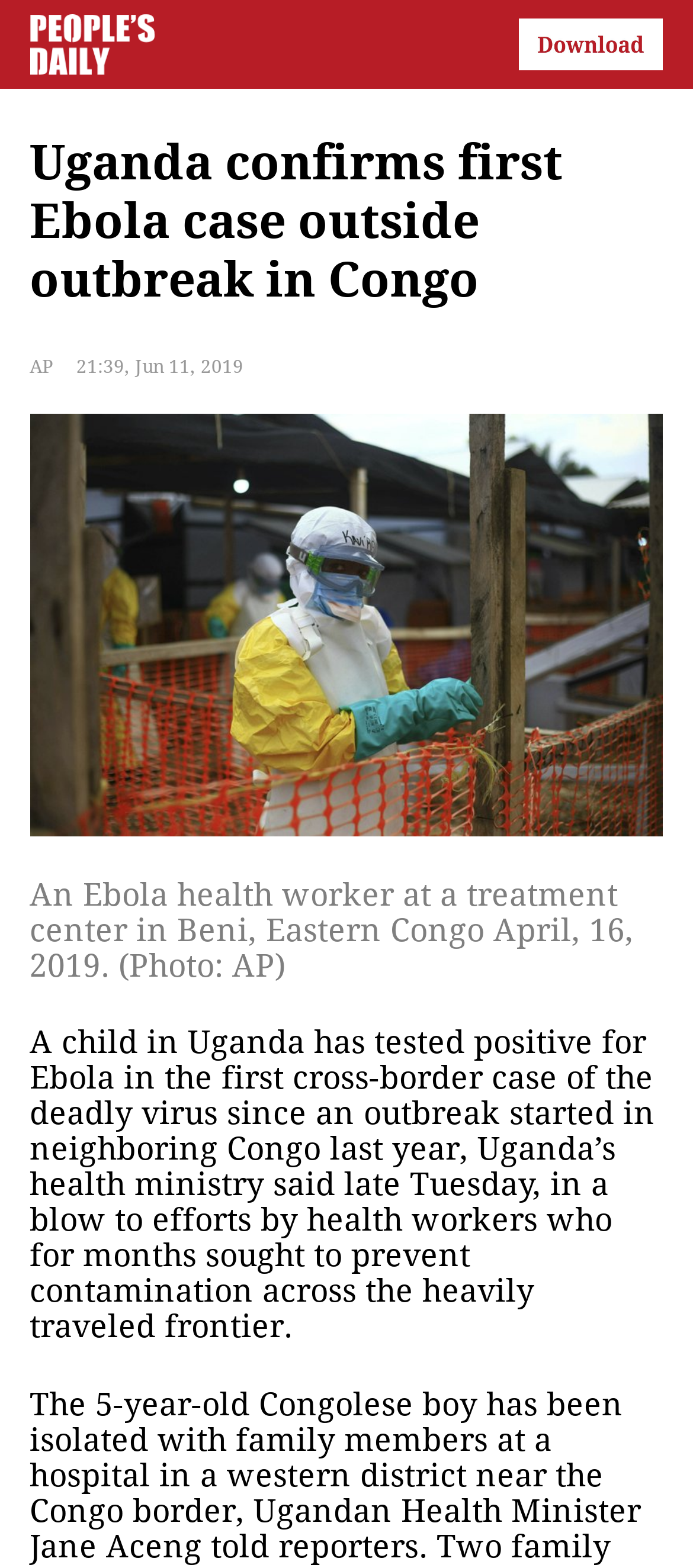Refer to the image and provide an in-depth answer to the question:
What is the age of the person who tested positive for Ebola?

The text mentions 'A child in Uganda has tested positive for Ebola...', indicating that the person who tested positive for Ebola is a child, but the exact age is not specified.